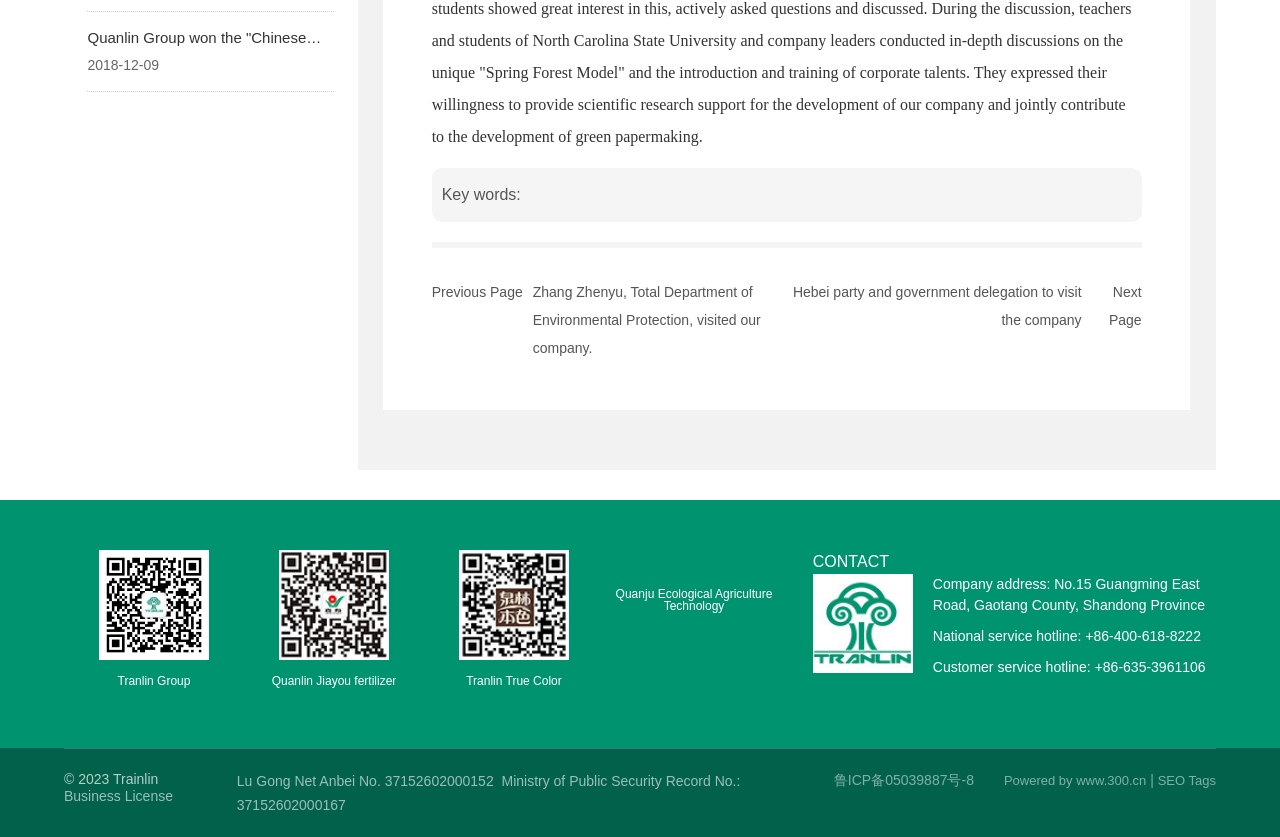Determine the bounding box coordinates of the clickable element to complete this instruction: "Click the Share on Facebook link". Provide the coordinates in the format of four float numbers between 0 and 1, [left, top, right, bottom].

None